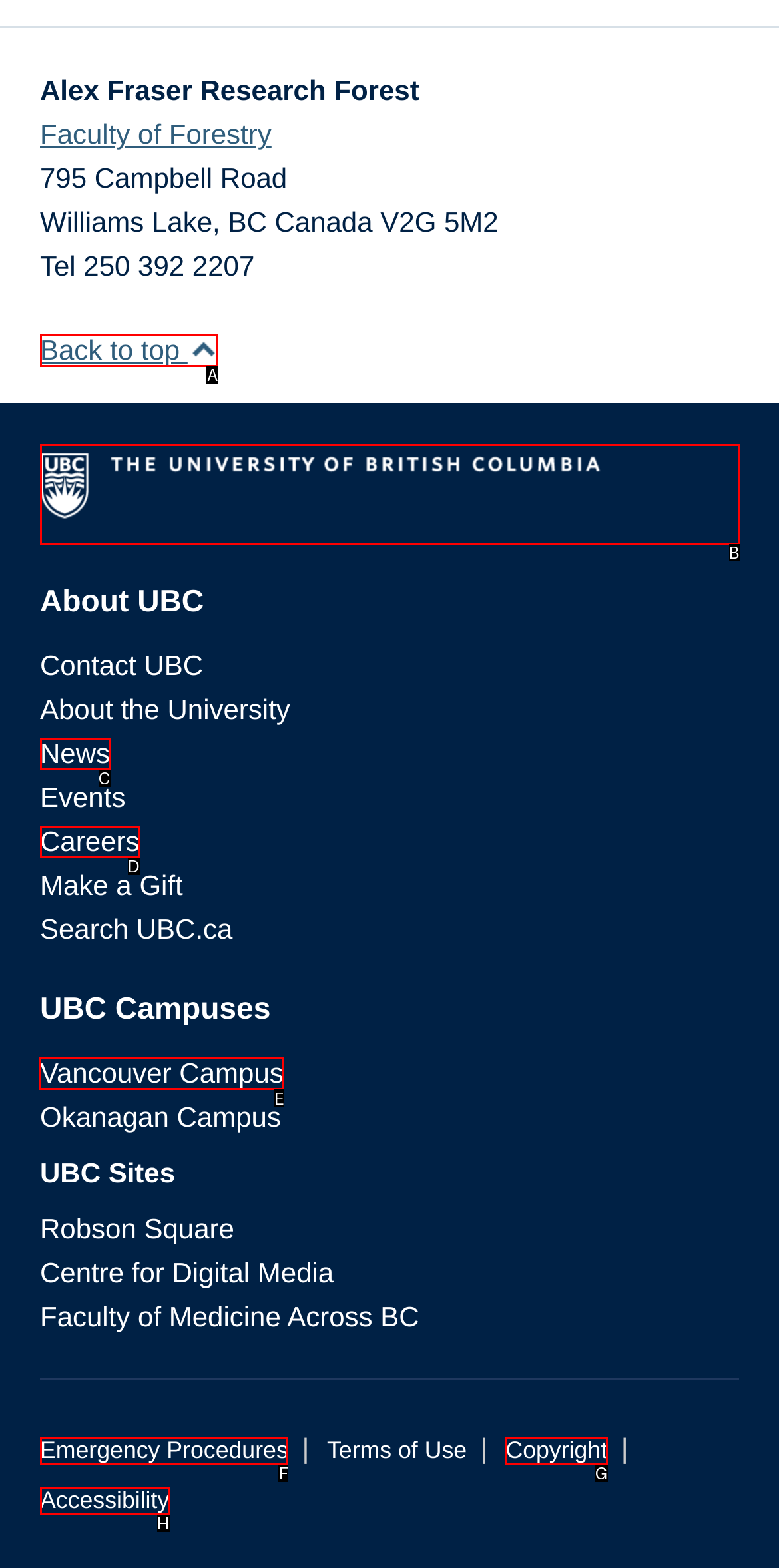Select the UI element that should be clicked to execute the following task: check the June 2013 litter
Provide the letter of the correct choice from the given options.

None